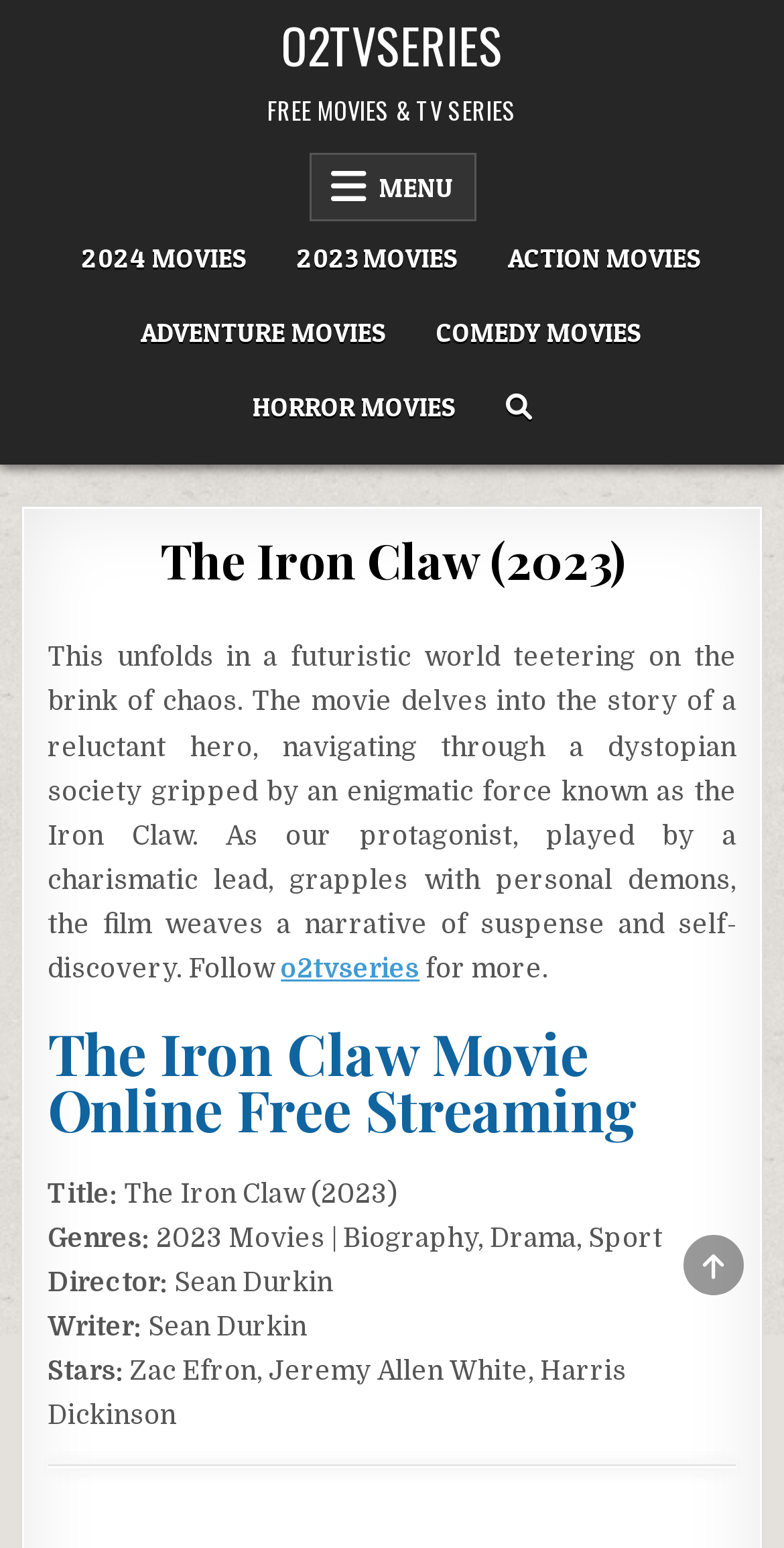Could you provide the bounding box coordinates for the portion of the screen to click to complete this instruction: "Visit 'CoverNews' website"?

None